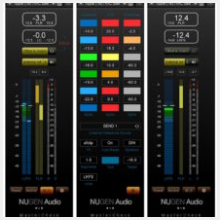What is the importance of effective mastering in music production?
Provide a fully detailed and comprehensive answer to the question.

Effective mastering is important in music production because it ensures that the final product meets industry standards for streaming and broadcast, which is crucial for professional audio engineers and music producers.